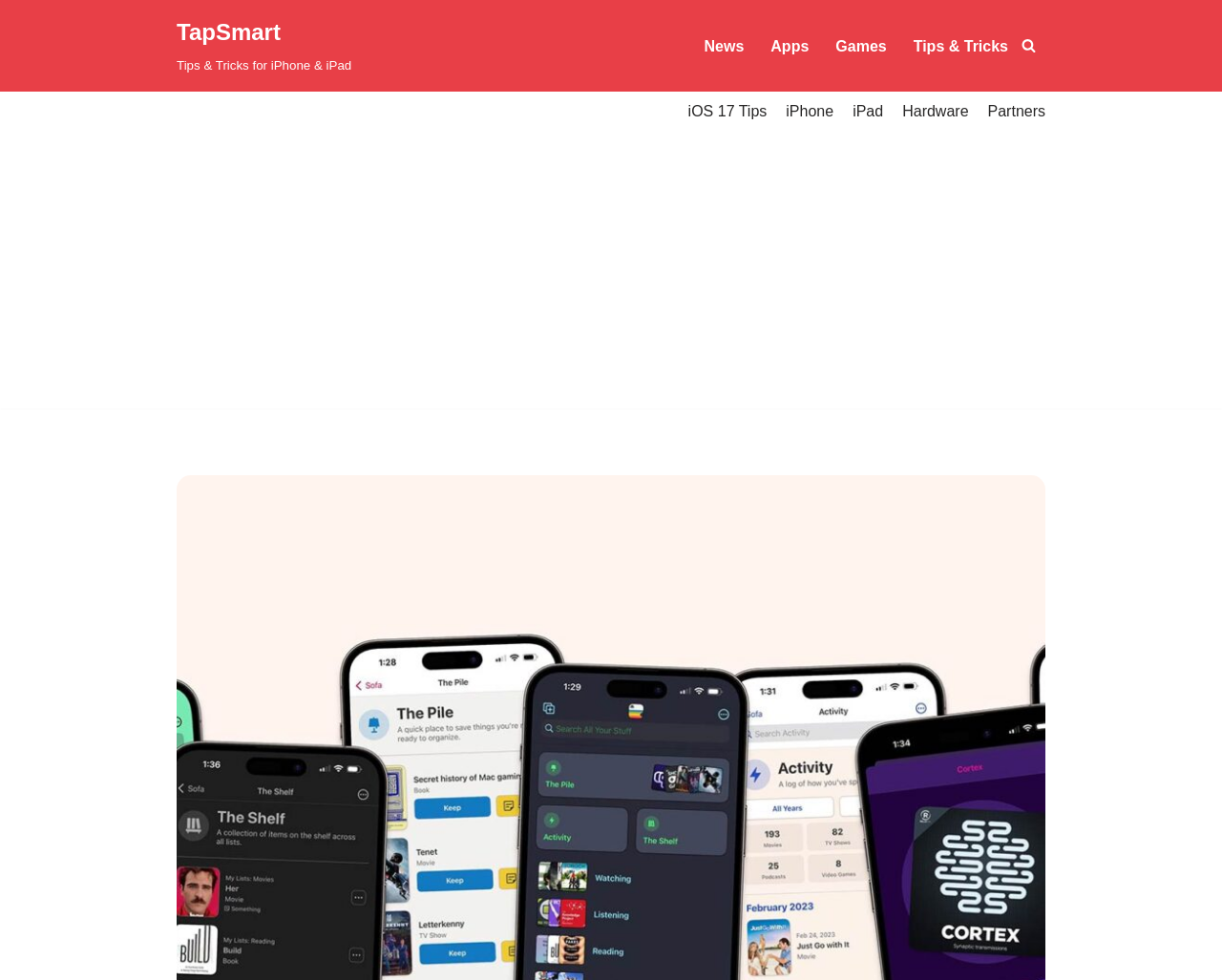What is the name of the website?
Please use the visual content to give a single word or phrase answer.

TapSmart